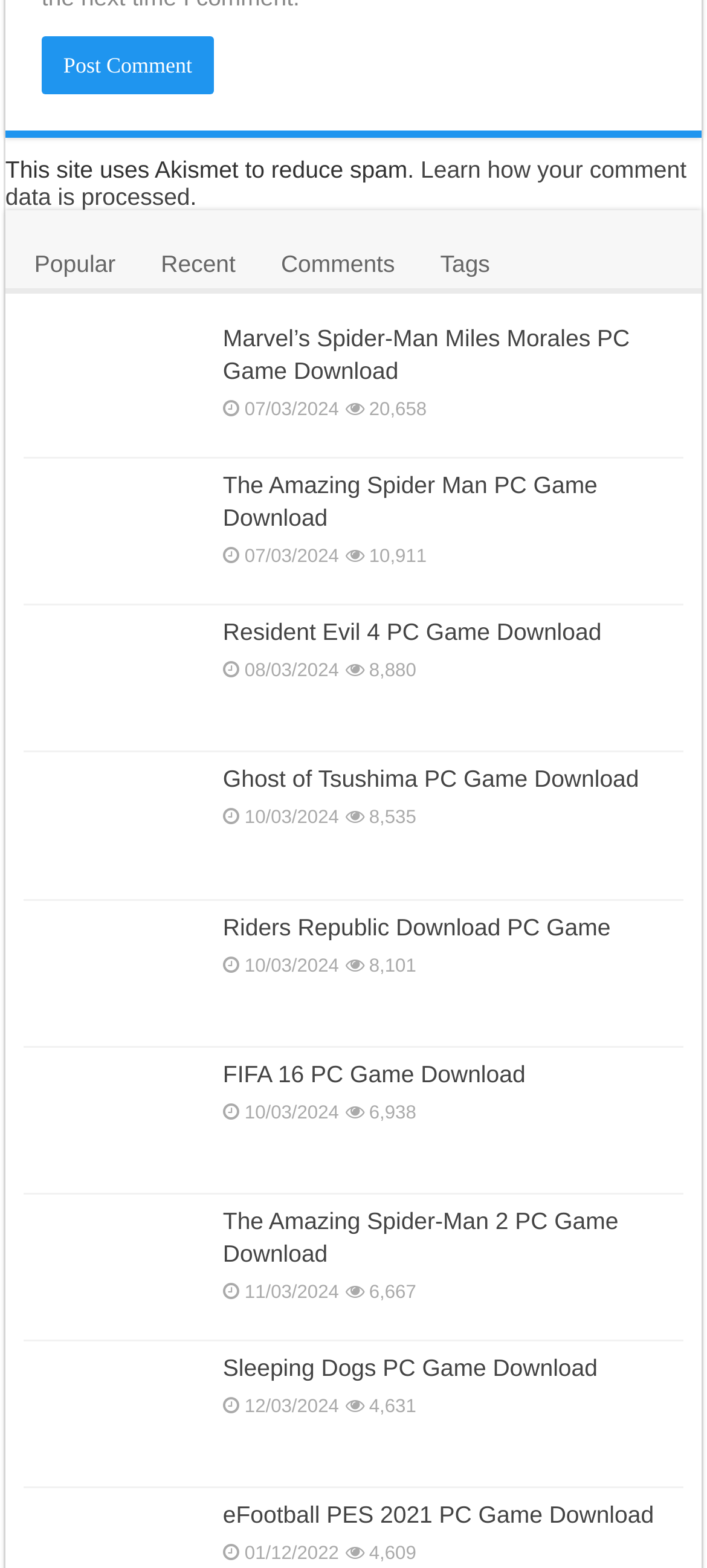How many game downloads are listed?
Please answer the question with a single word or phrase, referencing the image.

15